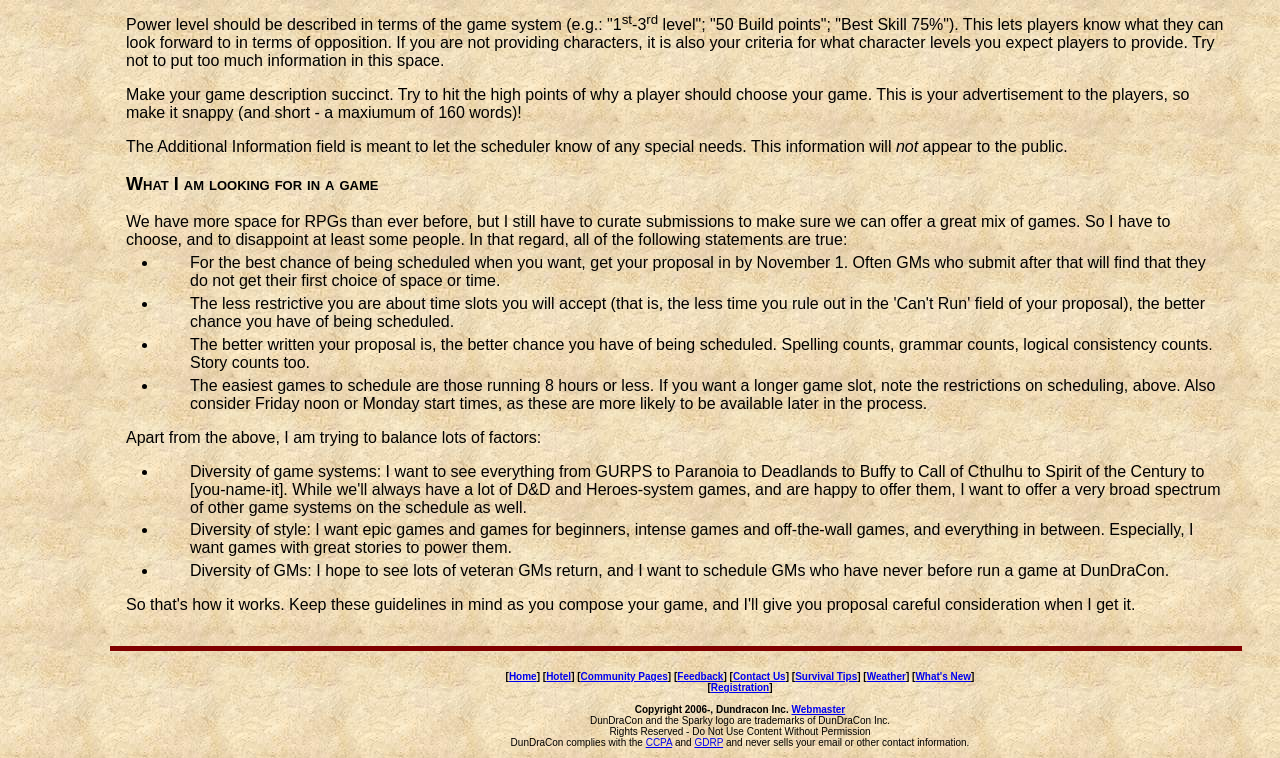Please give the bounding box coordinates of the area that should be clicked to fulfill the following instruction: "Click the 'Edit tool bar english.png' link". The coordinates should be in the format of four float numbers from 0 to 1, i.e., [left, top, right, bottom].

None